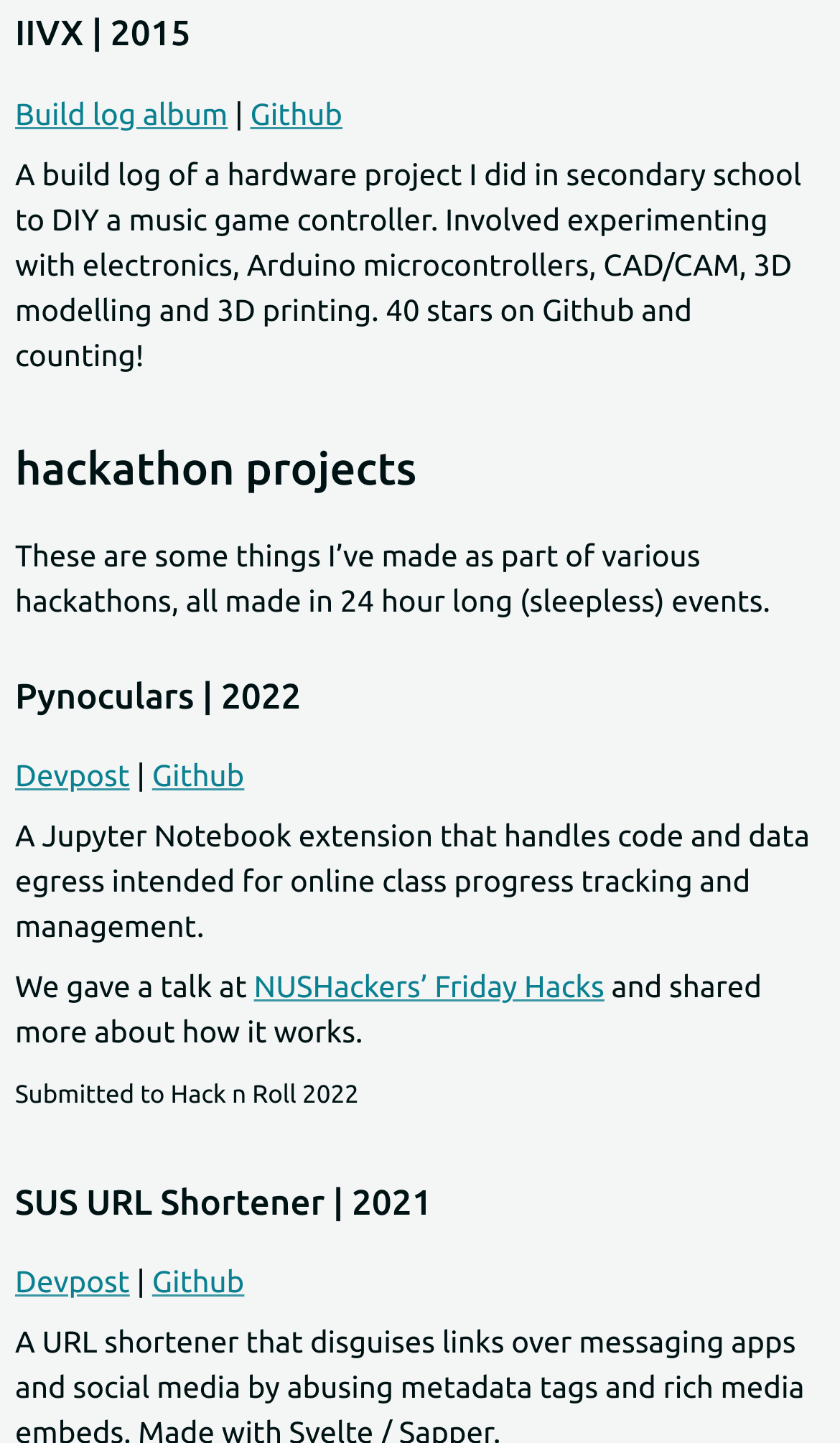Identify the bounding box coordinates of the area you need to click to perform the following instruction: "Visit the build log album".

[0.018, 0.066, 0.271, 0.09]